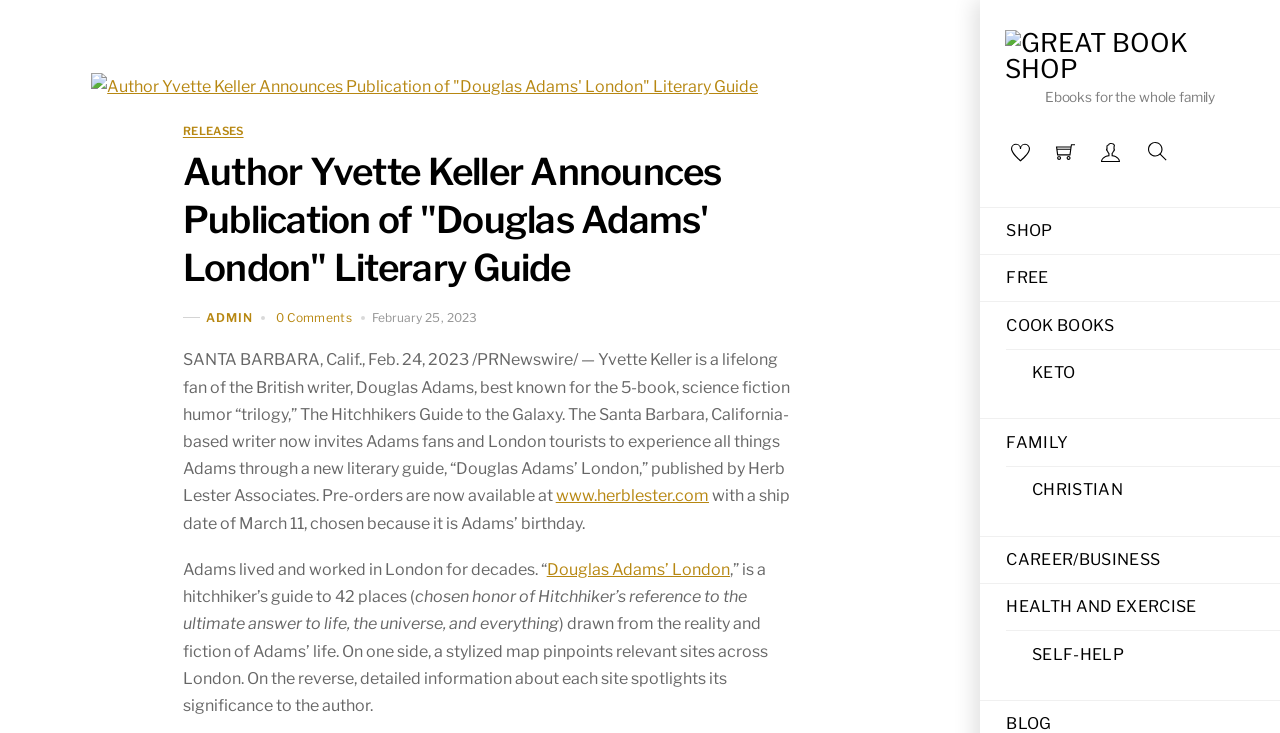What is the name of the literary guide?
Refer to the image and give a detailed answer to the question.

The answer can be found in the text content of the webpage, specifically in the sentence '...a new literary guide, “Douglas Adams’ London”...' which indicates that the name of the literary guide is 'Douglas Adams' London'.